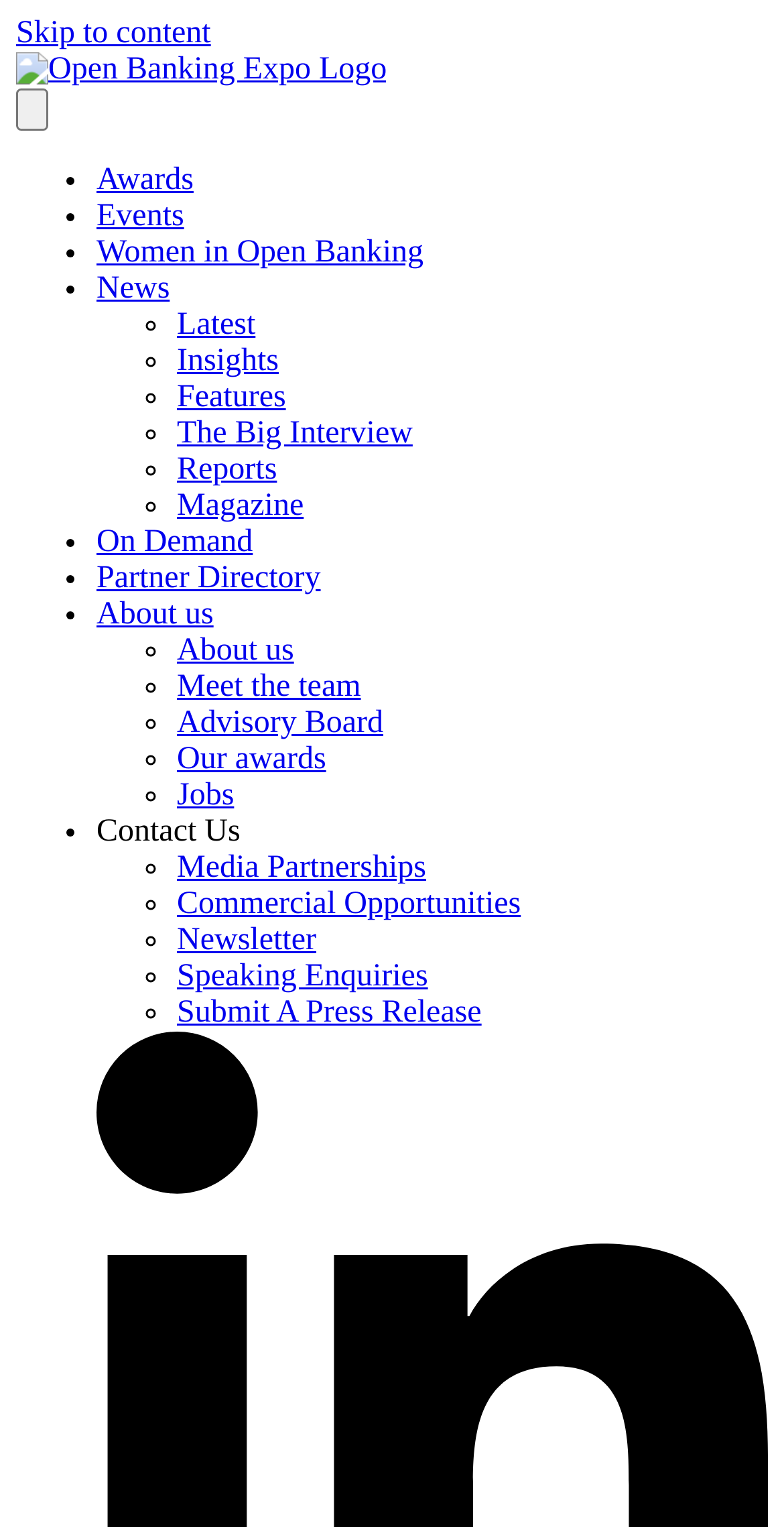Please specify the bounding box coordinates of the area that should be clicked to accomplish the following instruction: "Go to News". The coordinates should consist of four float numbers between 0 and 1, i.e., [left, top, right, bottom].

[0.123, 0.178, 0.217, 0.2]